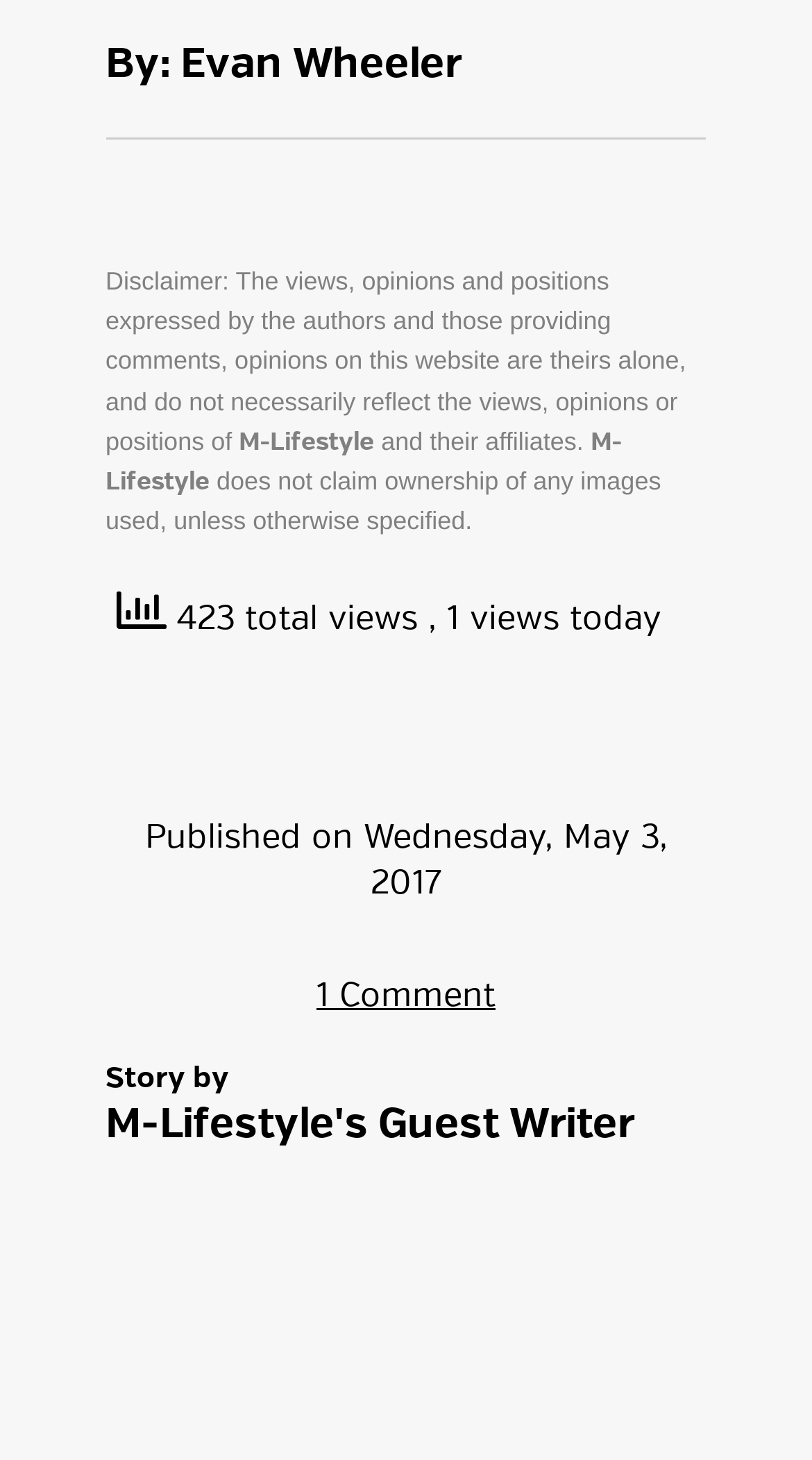How many views does the story have?
Refer to the image and give a detailed response to the question.

The number of views is mentioned on the webpage, where it says '423 total views'.